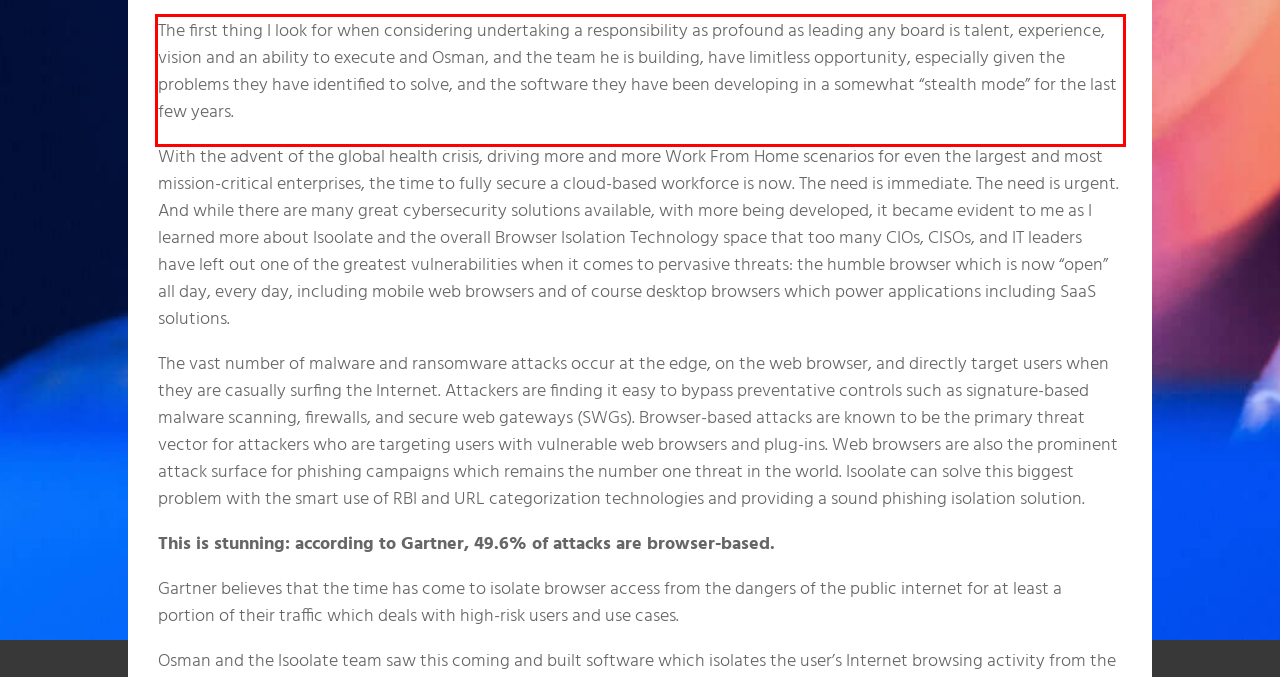Examine the screenshot of the webpage, locate the red bounding box, and perform OCR to extract the text contained within it.

The first thing I look for when considering undertaking a responsibility as profound as leading any board is talent, experience, vision and an ability to execute and Osman, and the team he is building, have limitless opportunity, especially given the problems they have identified to solve, and the software they have been developing in a somewhat “stealth mode” for the last few years.